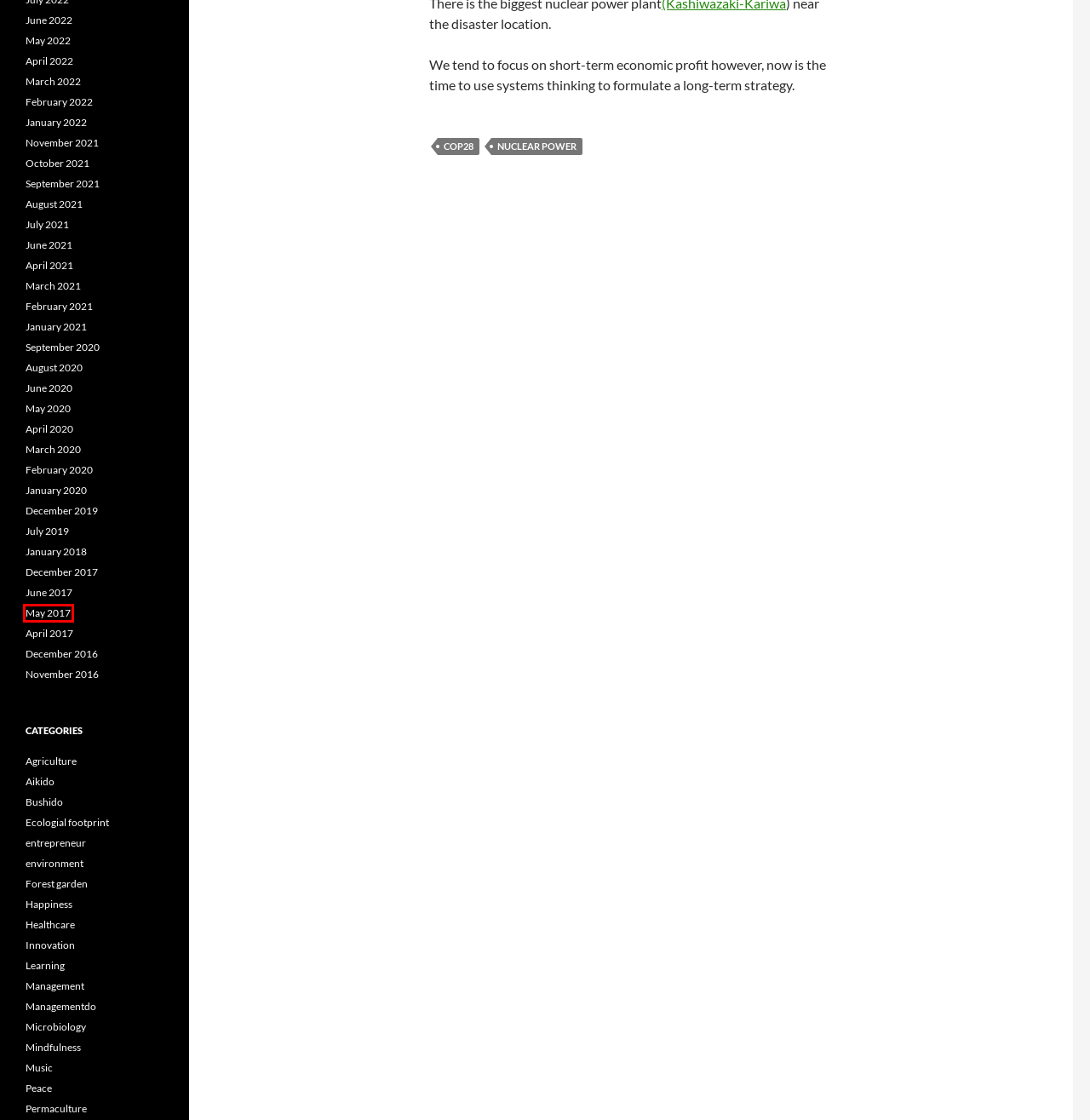Given a webpage screenshot featuring a red rectangle around a UI element, please determine the best description for the new webpage that appears after the element within the bounding box is clicked. The options are:
A. August, 2021 - Managementdo
B. January, 2022 - Managementdo
C. November, 2016 - Managementdo
D. April, 2022 - Managementdo
E. July, 2021 - Managementdo
F. Permaculture - Managementdo
G. May, 2017 - Managementdo
H. Learning - Managementdo

G